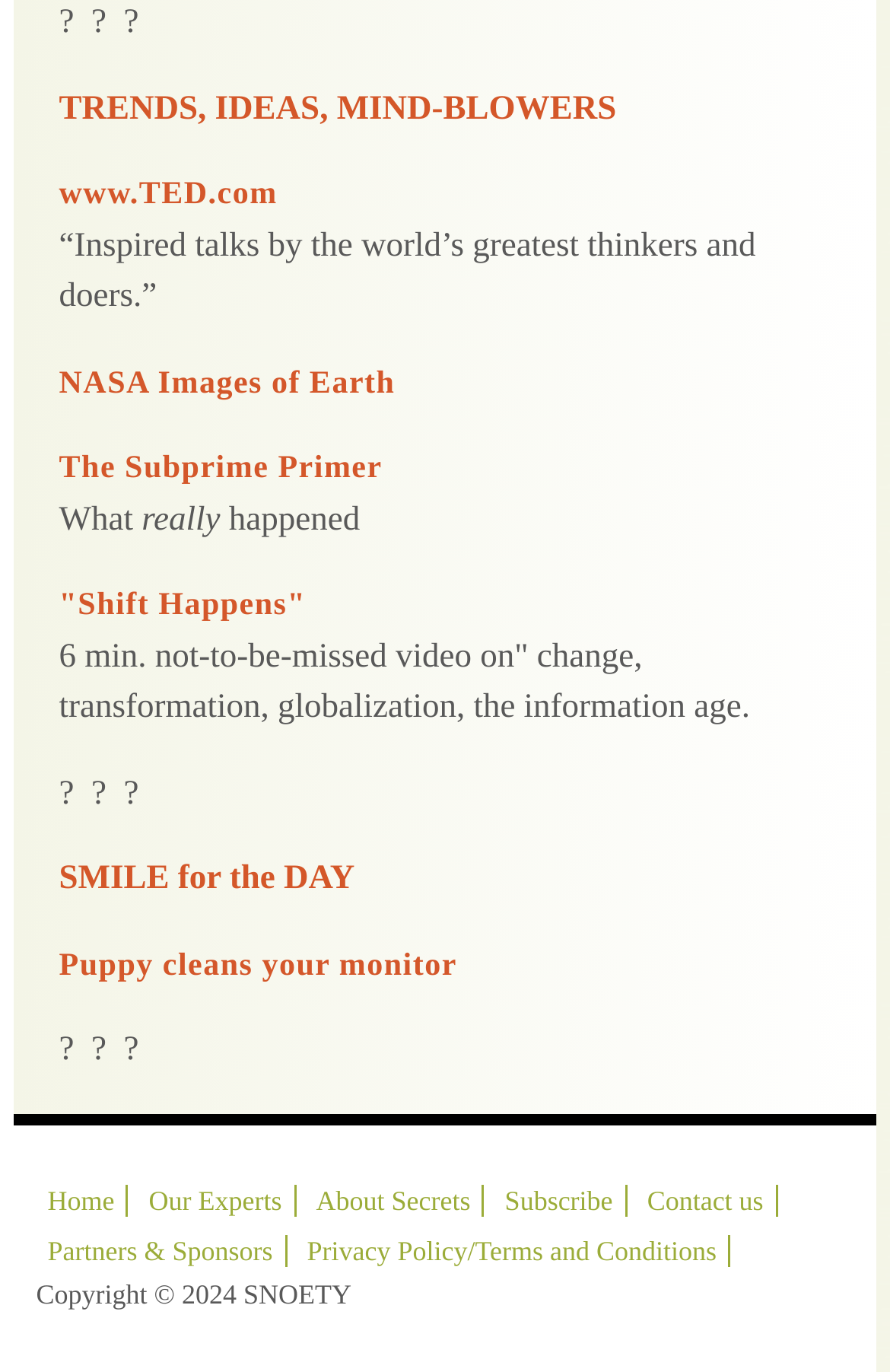What is the copyright year of the website?
Please answer the question with a detailed response using the information from the screenshot.

The copyright year of the website can be found at the bottom of the webpage, which is 'Copyright © 2024'.